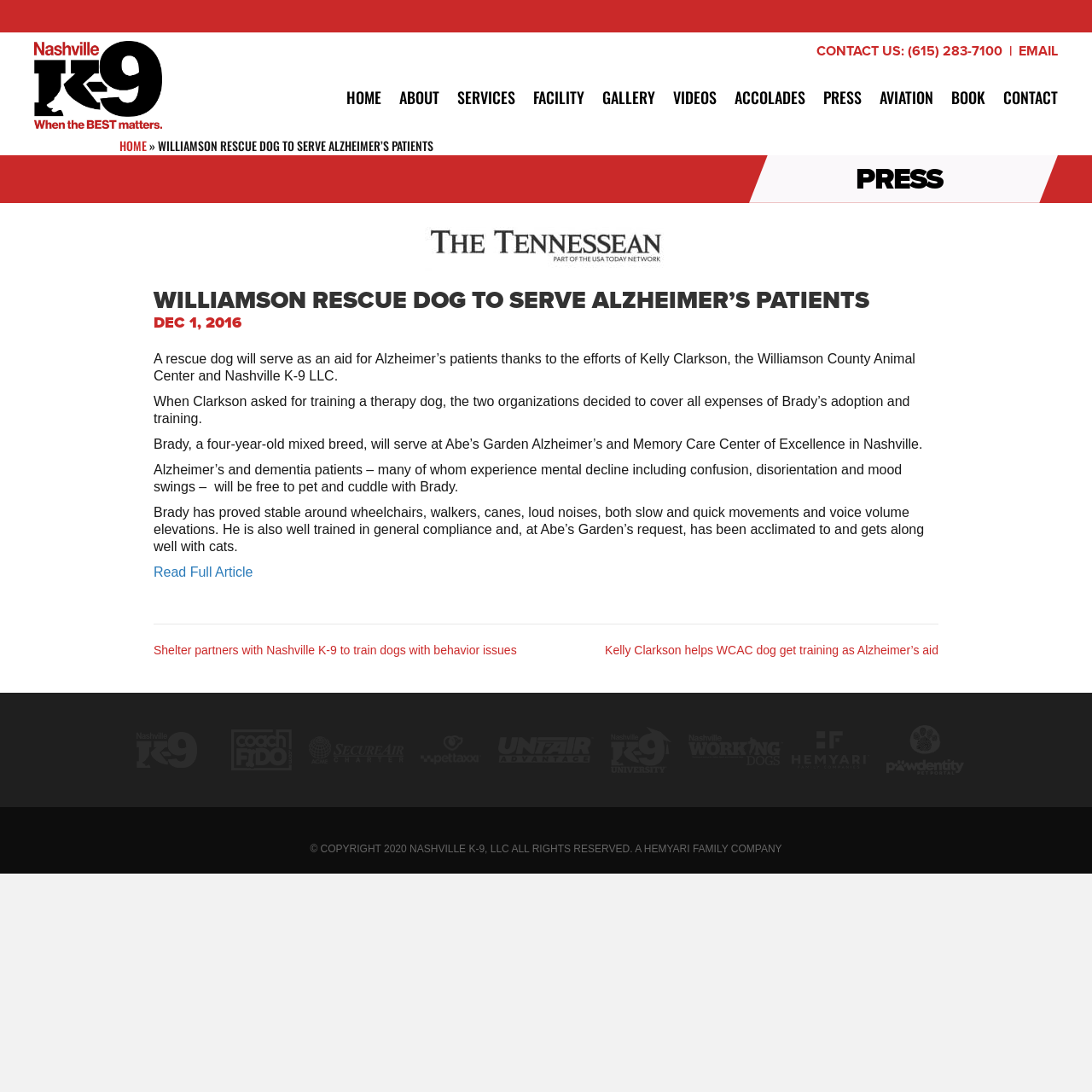What is the purpose of Brady?
Give a detailed and exhaustive answer to the question.

The purpose of Brady is to serve as an aid for Alzheimer’s patients thanks to the efforts of Kelly Clarkson, the Williamson County Animal Center and Nashville K-9 LLC, as mentioned in the article.